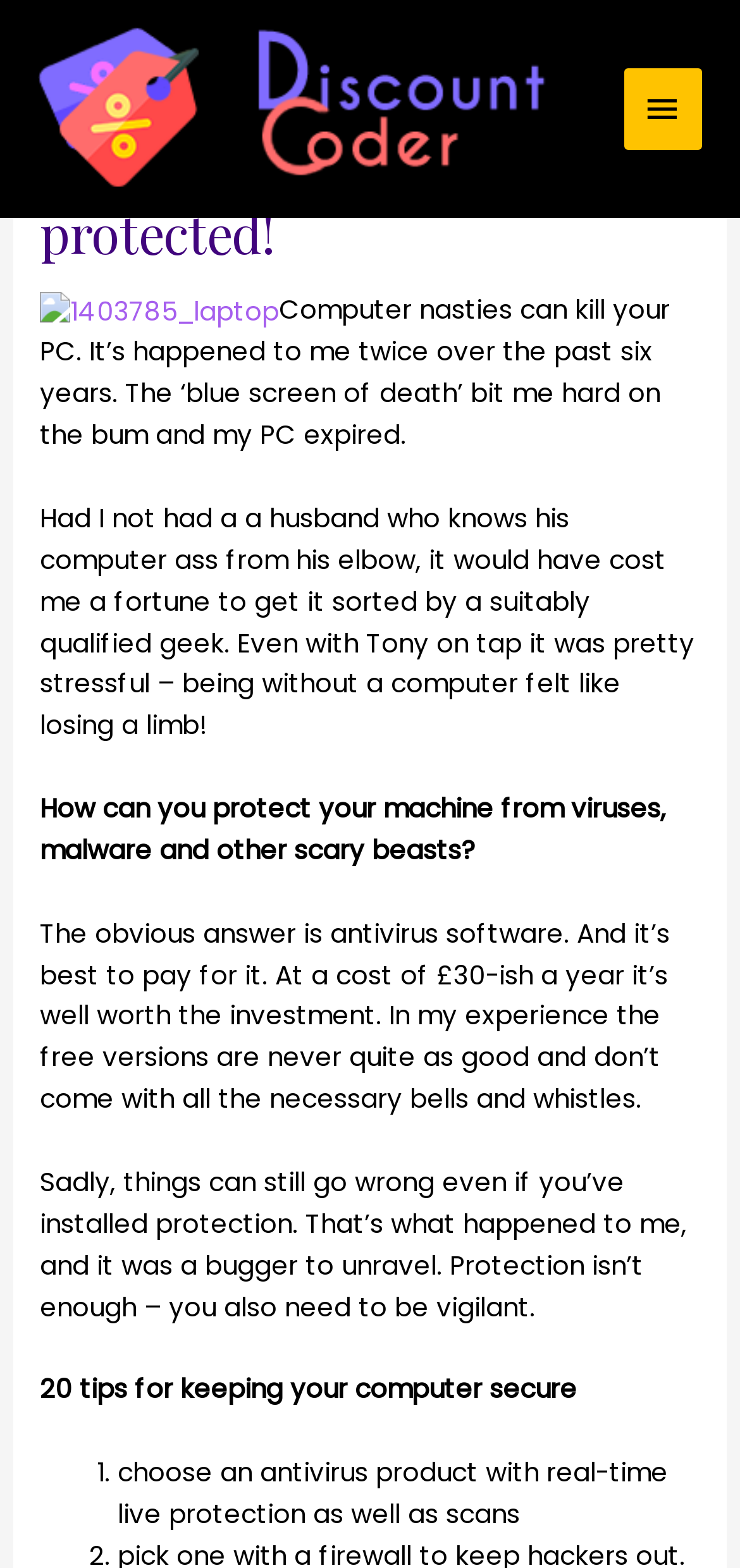Please find the bounding box for the following UI element description. Provide the coordinates in (top-left x, top-left y, bottom-right x, bottom-right y) format, with values between 0 and 1: Main Menu

[0.842, 0.043, 0.949, 0.095]